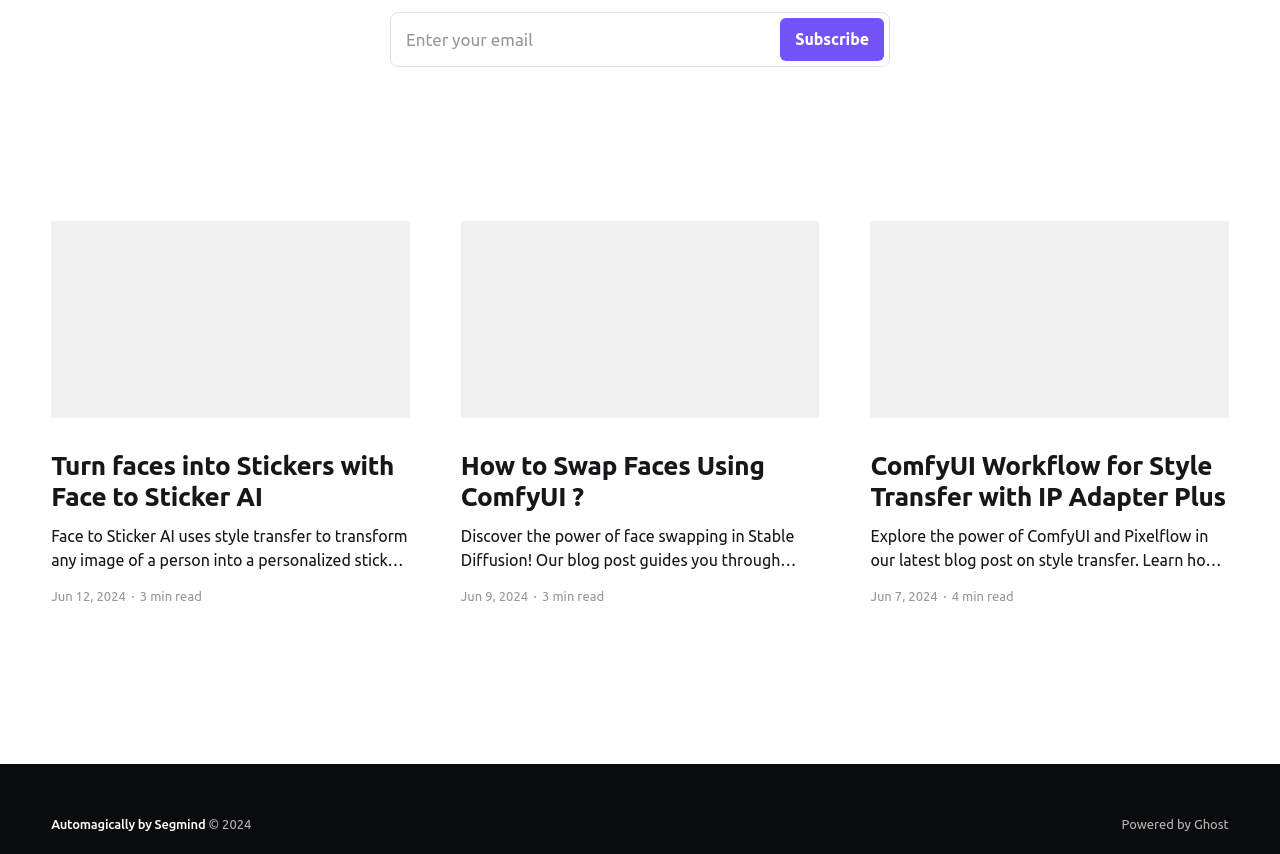What is the date of the second article? Based on the screenshot, please respond with a single word or phrase.

Jun 9, 2024